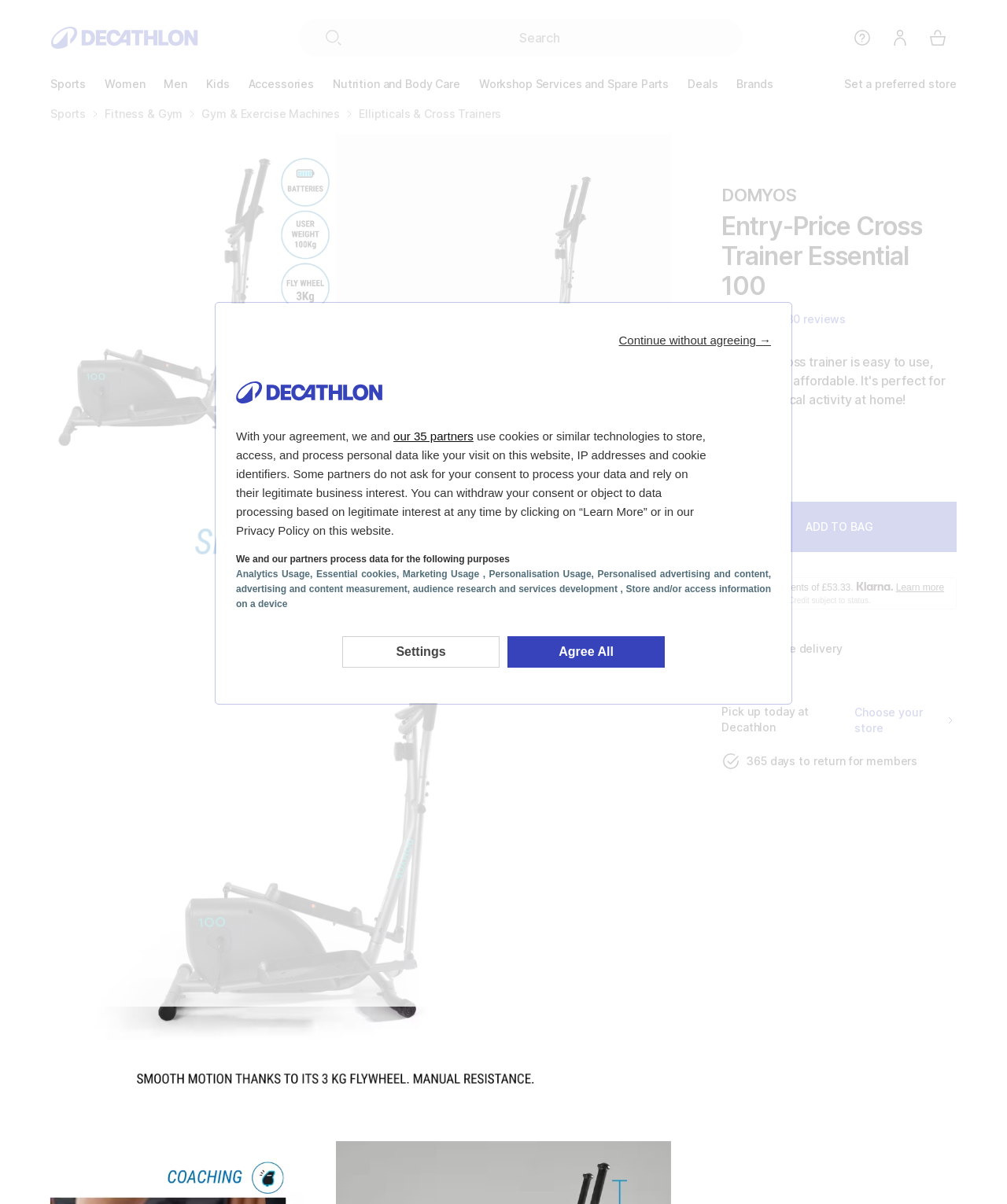Please determine the bounding box coordinates, formatted as (top-left x, top-left y, bottom-right x, bottom-right y), with all values as floating point numbers between 0 and 1. Identify the bounding box of the region described as: aria-label="Go to homepage"

[0.05, 0.022, 0.197, 0.04]